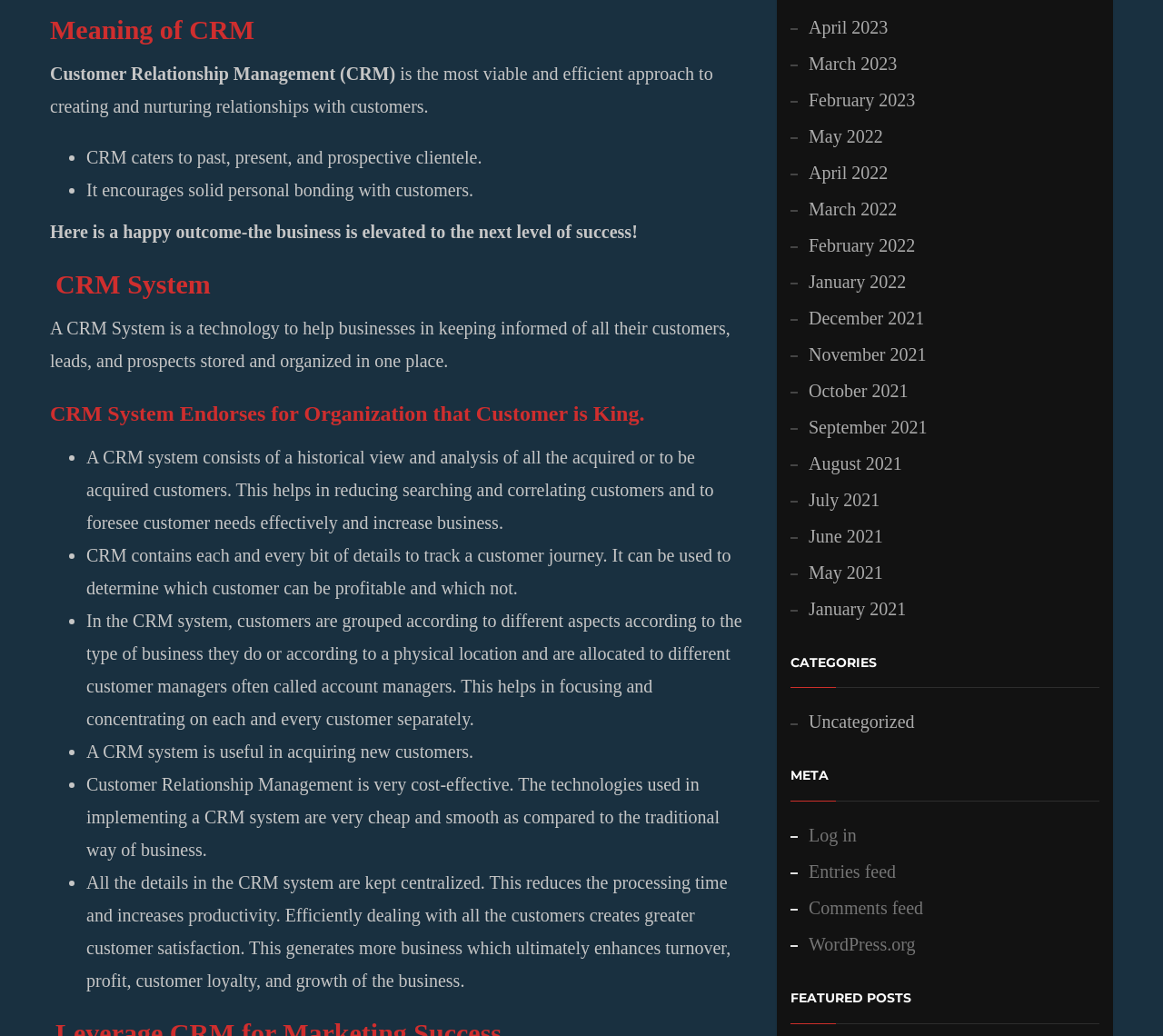Please provide the bounding box coordinates for the element that needs to be clicked to perform the following instruction: "Click on 'April 2023'". The coordinates should be given as four float numbers between 0 and 1, i.e., [left, top, right, bottom].

[0.68, 0.009, 0.945, 0.044]